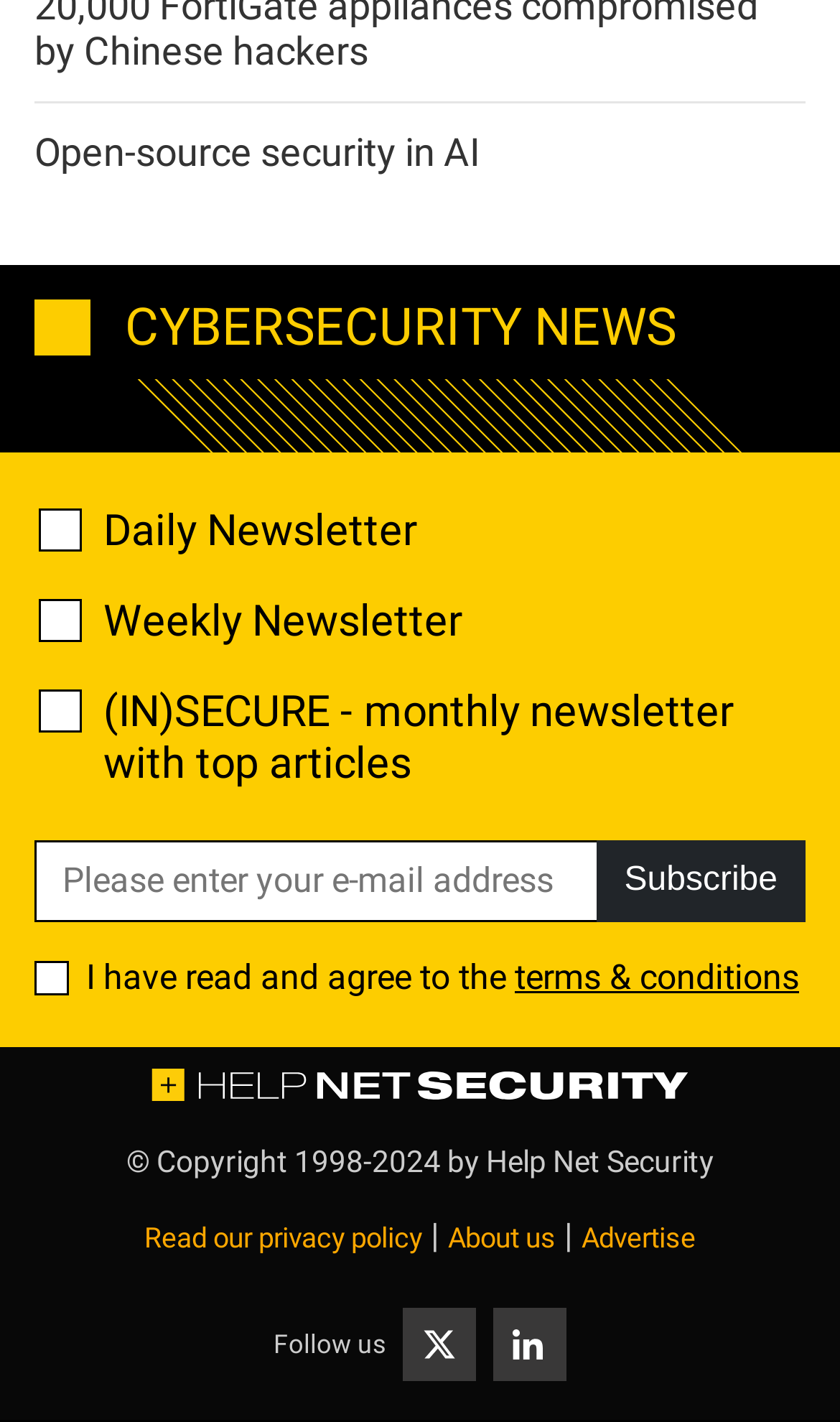Use the information in the screenshot to answer the question comprehensively: What can I subscribe to on this webpage?

I can see that there are several checkbox elements with labels 'Daily Newsletter', 'Weekly Newsletter', and '(IN)SECURE - monthly newsletter with top articles' which suggests that users can subscribe to these newsletters. Additionally, there is a textbox to enter an email address and a 'Subscribe' button, which further supports this conclusion.